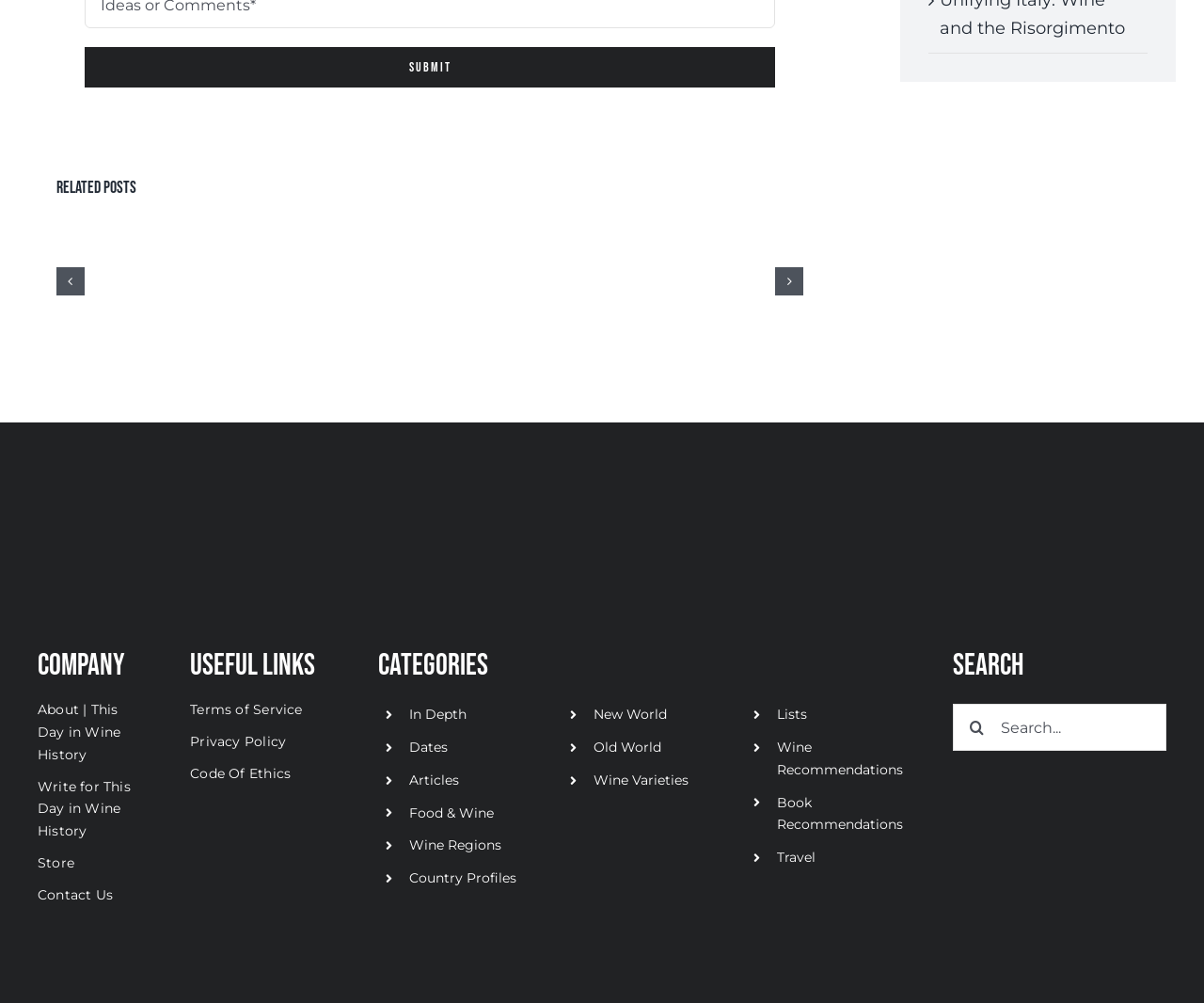Identify the bounding box coordinates of the clickable section necessary to follow the following instruction: "view 'In Depth' category". The coordinates should be presented as four float numbers from 0 to 1, i.e., [left, top, right, bottom].

[0.34, 0.705, 0.388, 0.722]